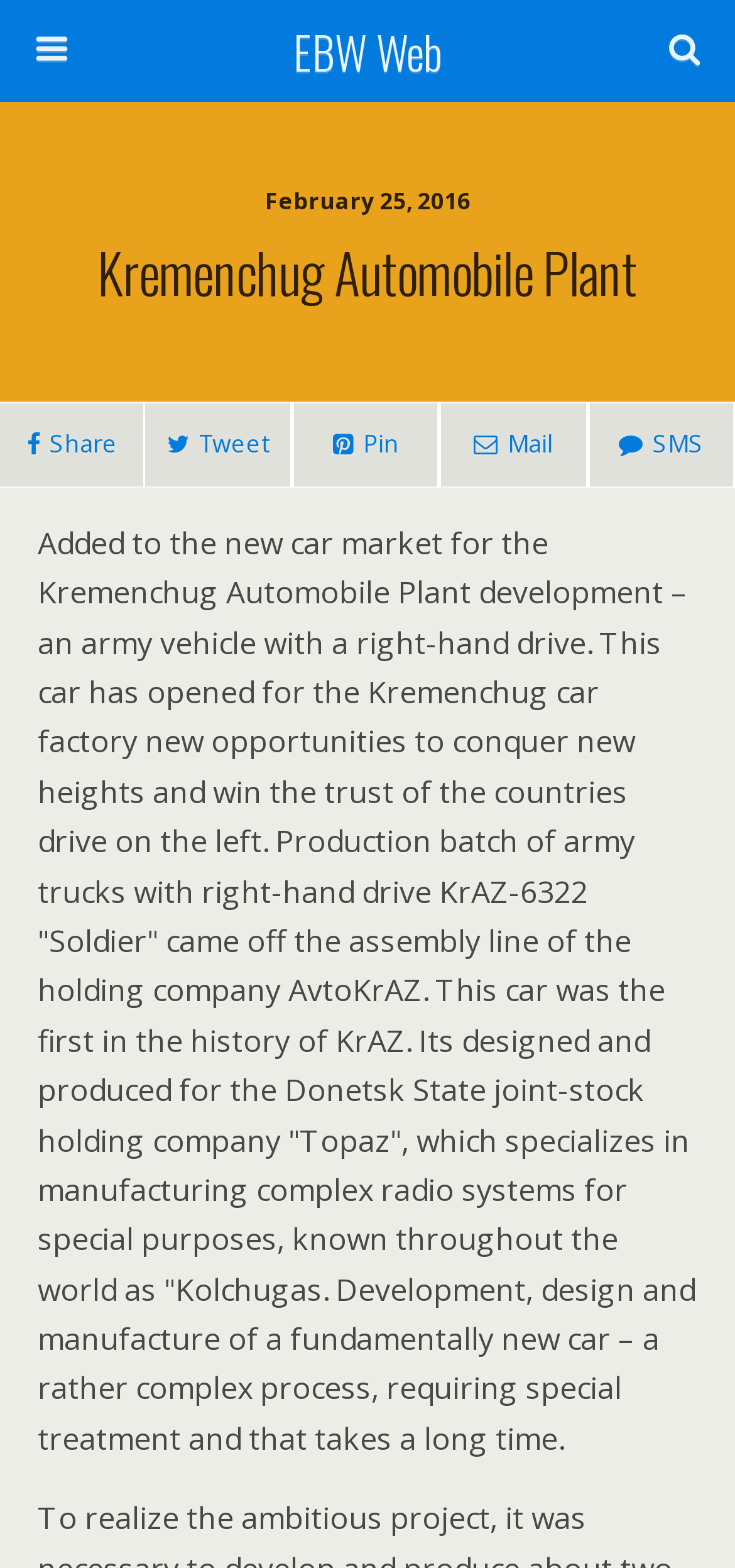Can you extract the headline from the webpage for me?

Kremenchug Automobile Plant